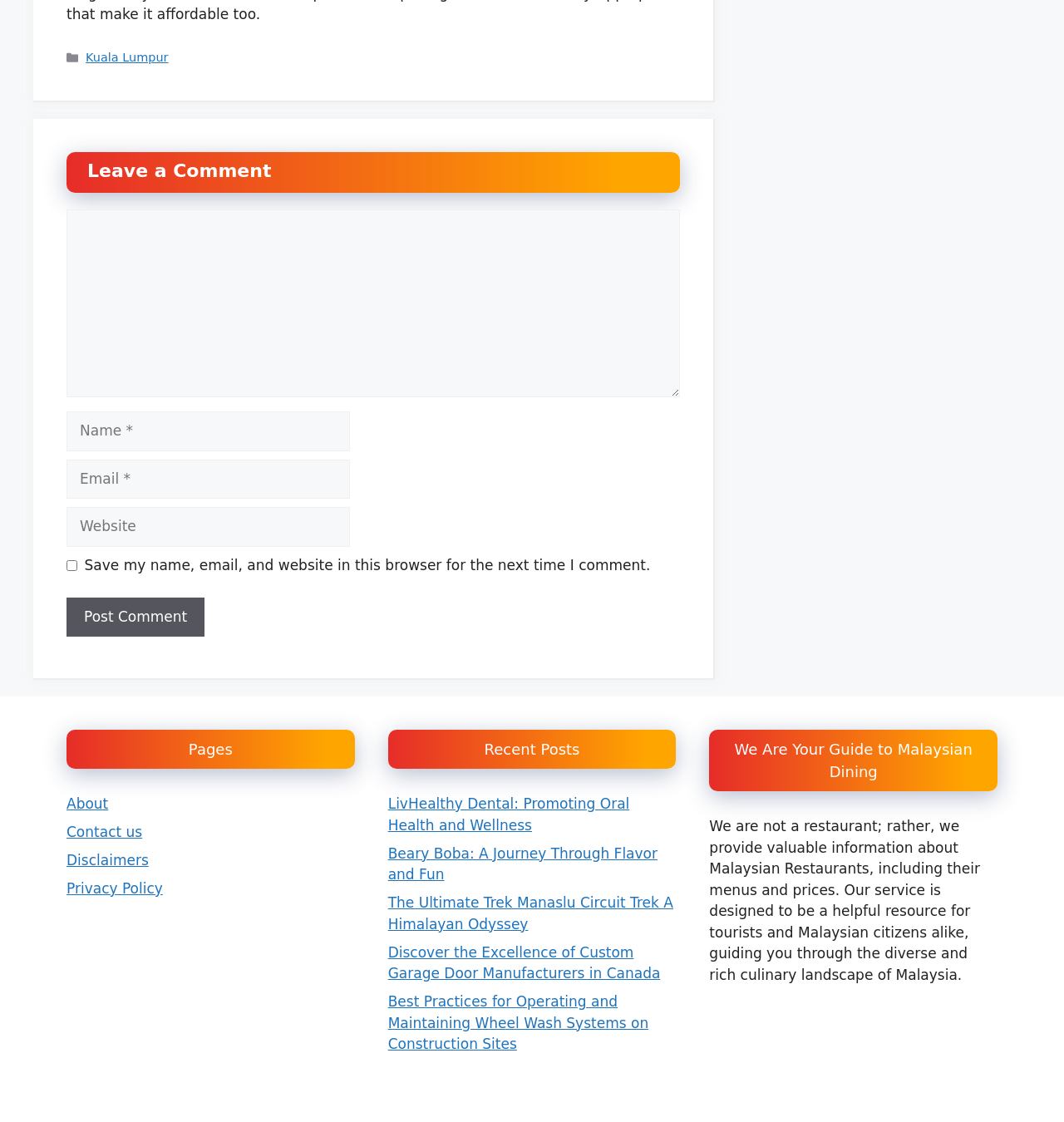What is the footer section about?
Please answer the question with as much detail and depth as you can.

The footer section has a 'Categories' heading and lists a link to 'Kuala Lumpur', indicating that the footer section is about categorizing content, possibly by location or topic.